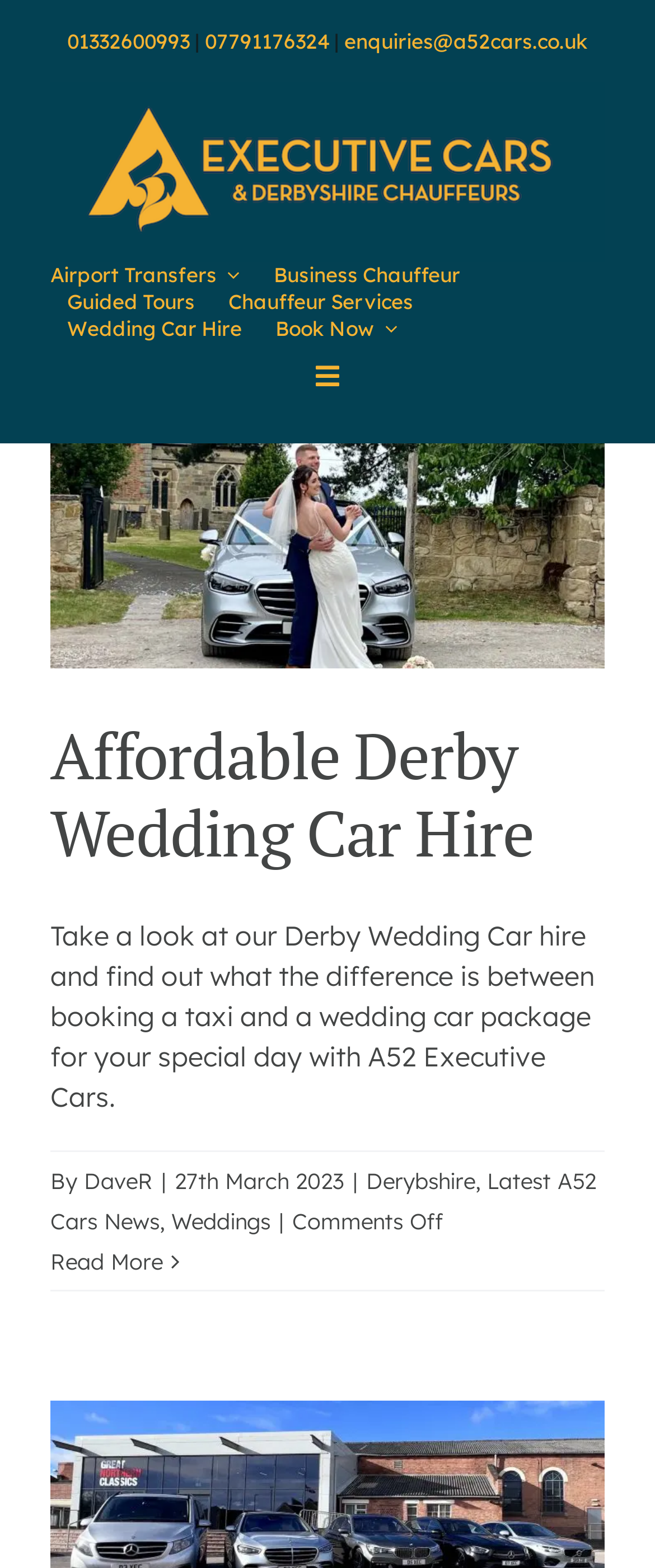What is the topic of the latest news article?
Give a detailed and exhaustive answer to the question.

I found the topic of the latest news article by looking at the main content section of the webpage, where there is an article with a heading 'Affordable Derby Wedding Car Hire'. This suggests that the latest news article is about affordable wedding car hire in Derby.